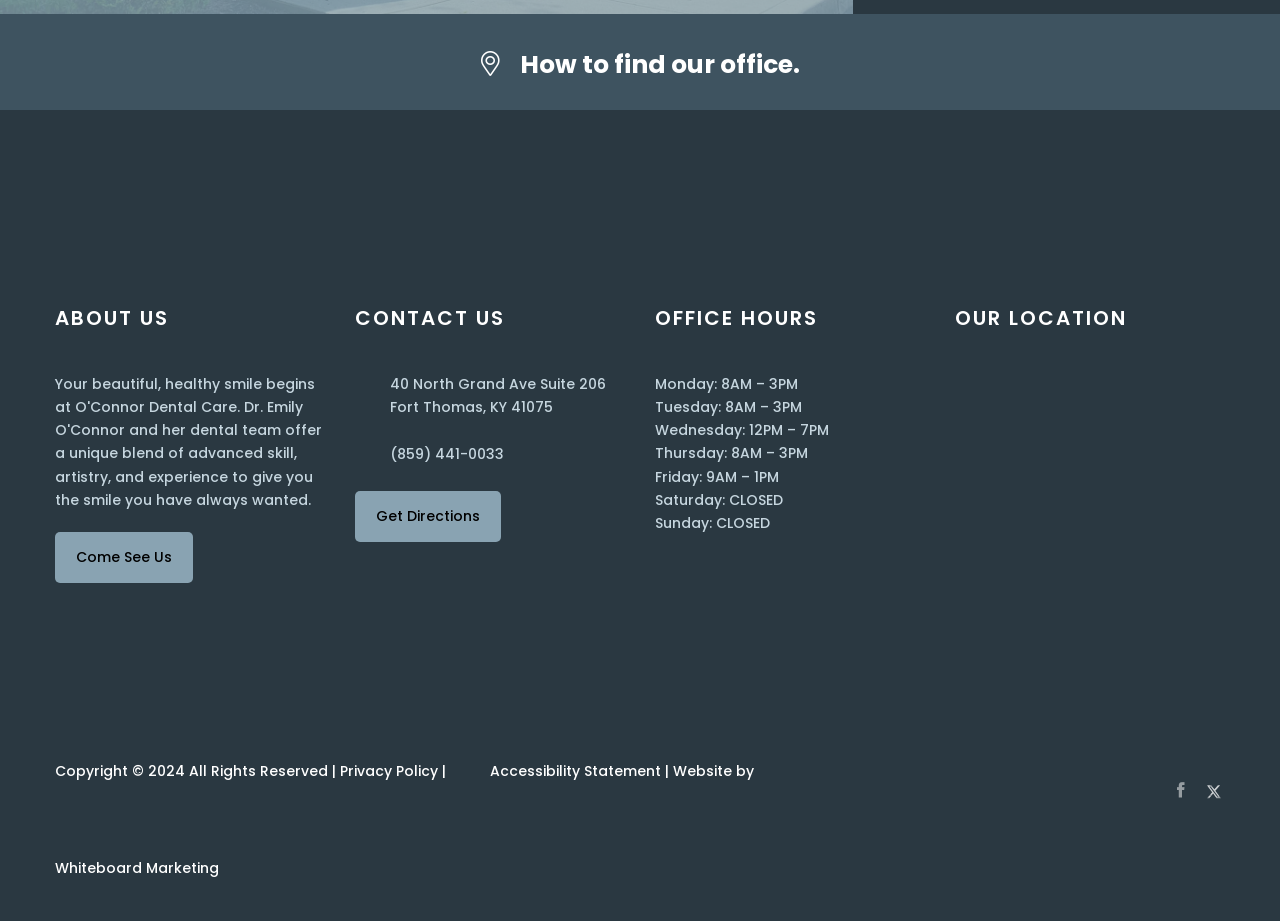Please provide the bounding box coordinates for the element that needs to be clicked to perform the instruction: "Get directions from the map". The coordinates must consist of four float numbers between 0 and 1, formatted as [left, top, right, bottom].

[0.746, 0.404, 0.957, 0.651]